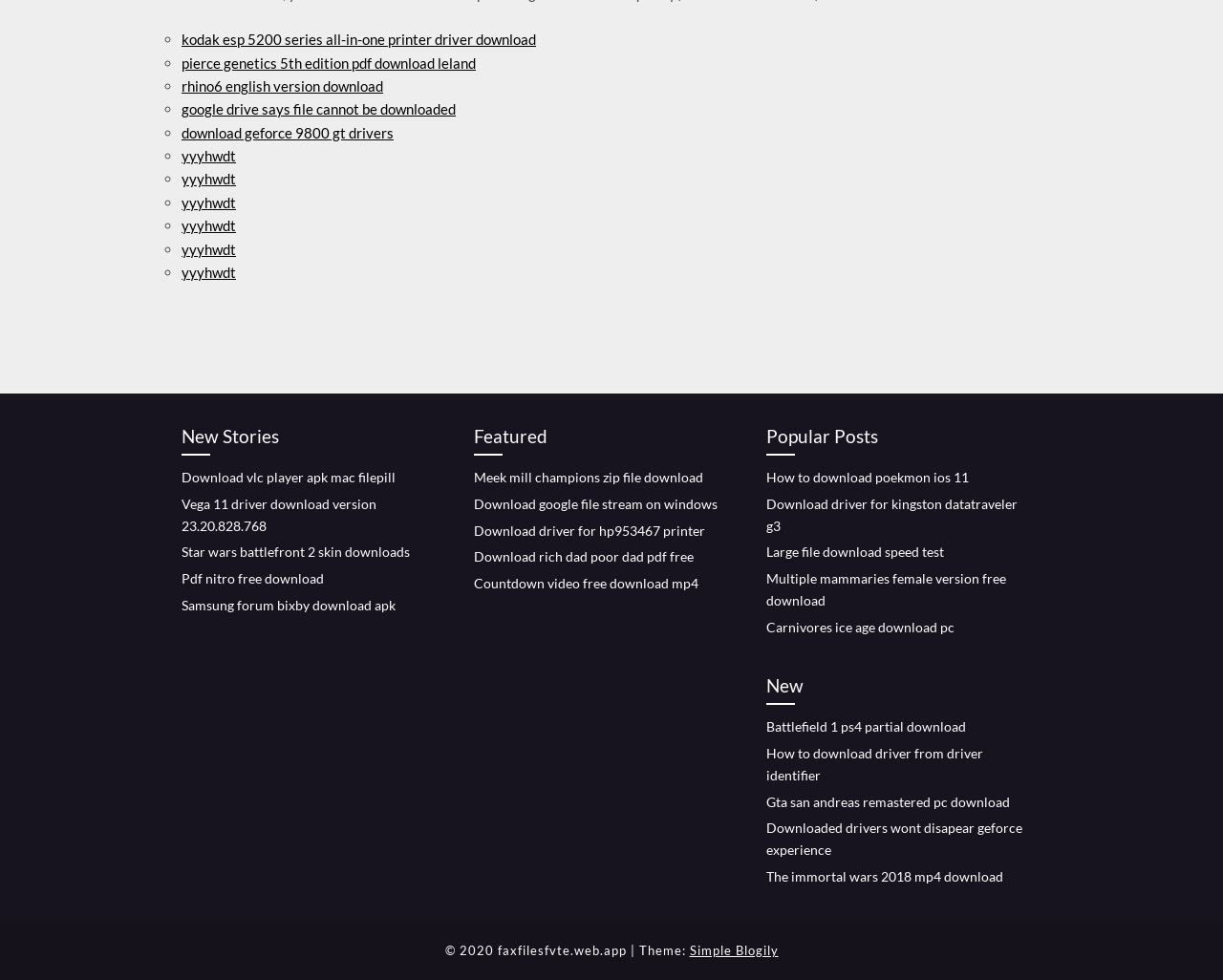What is the theme of this webpage?
Answer with a single word or phrase by referring to the visual content.

Simple Blogily